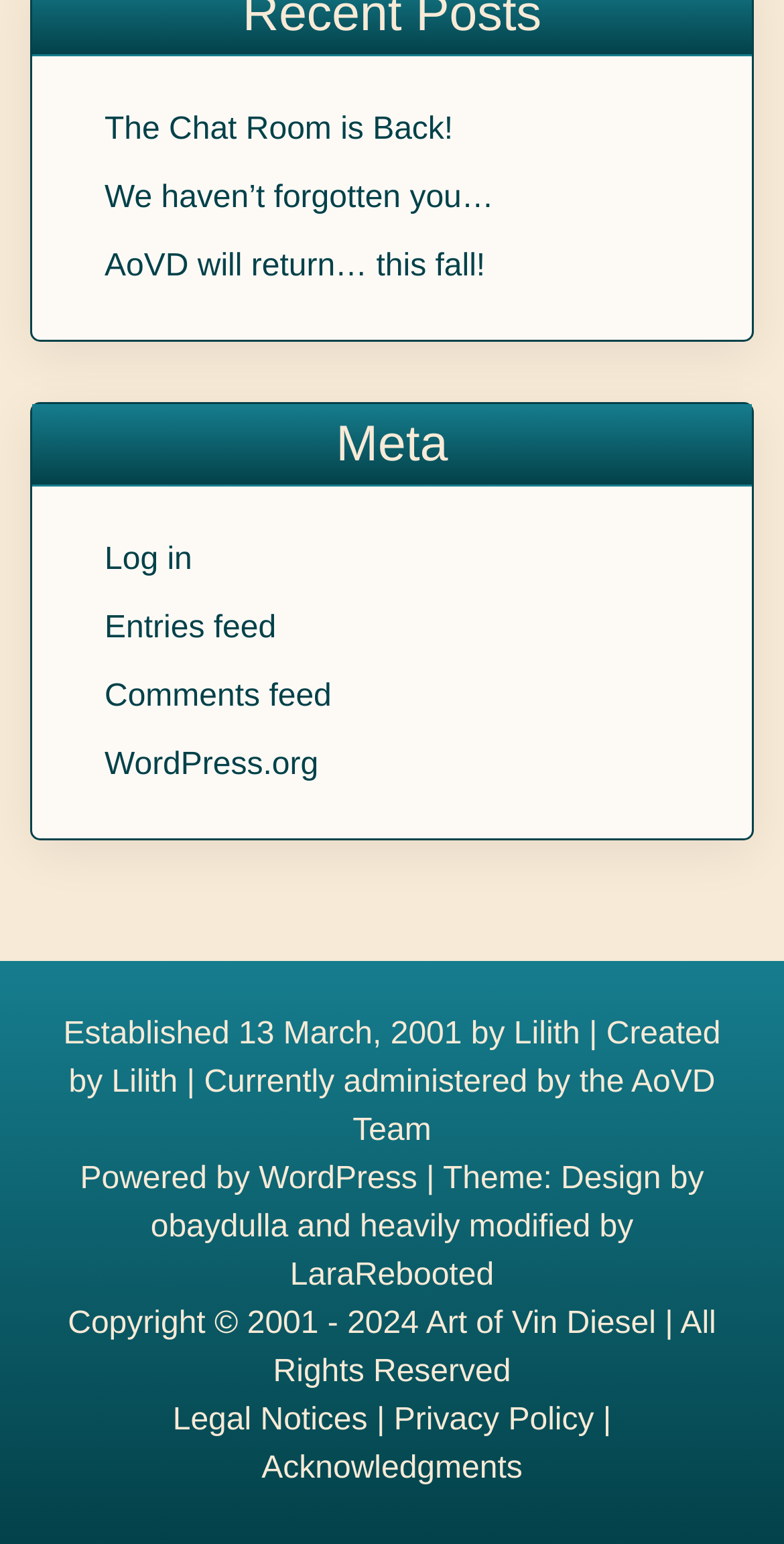Determine the coordinates of the bounding box that should be clicked to complete the instruction: "Click on 'The Chat Room is Back!' link". The coordinates should be represented by four float numbers between 0 and 1: [left, top, right, bottom].

[0.133, 0.073, 0.578, 0.095]